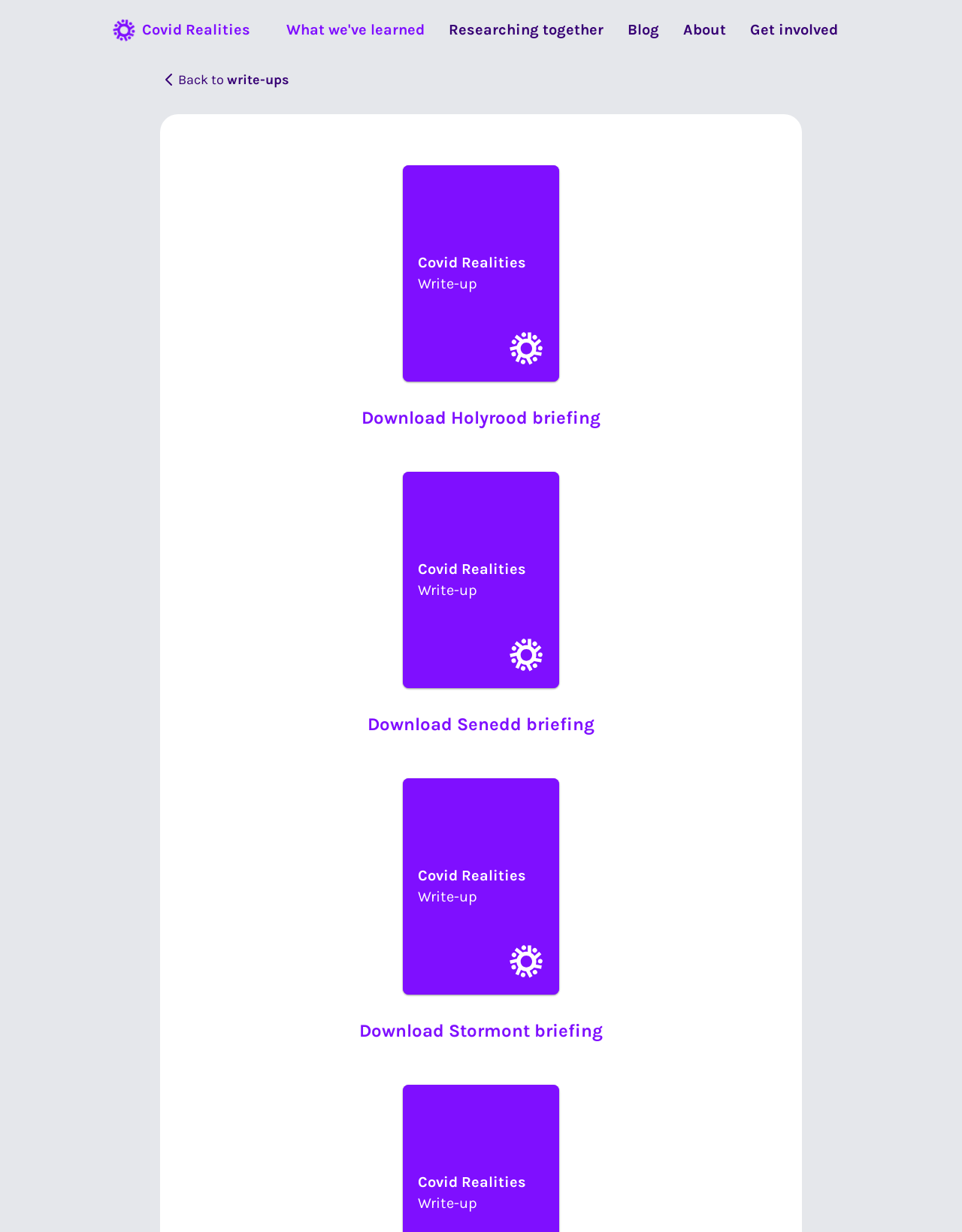Show me the bounding box coordinates of the clickable region to achieve the task as per the instruction: "Click on Back to write-ups link".

[0.167, 0.056, 0.833, 0.093]